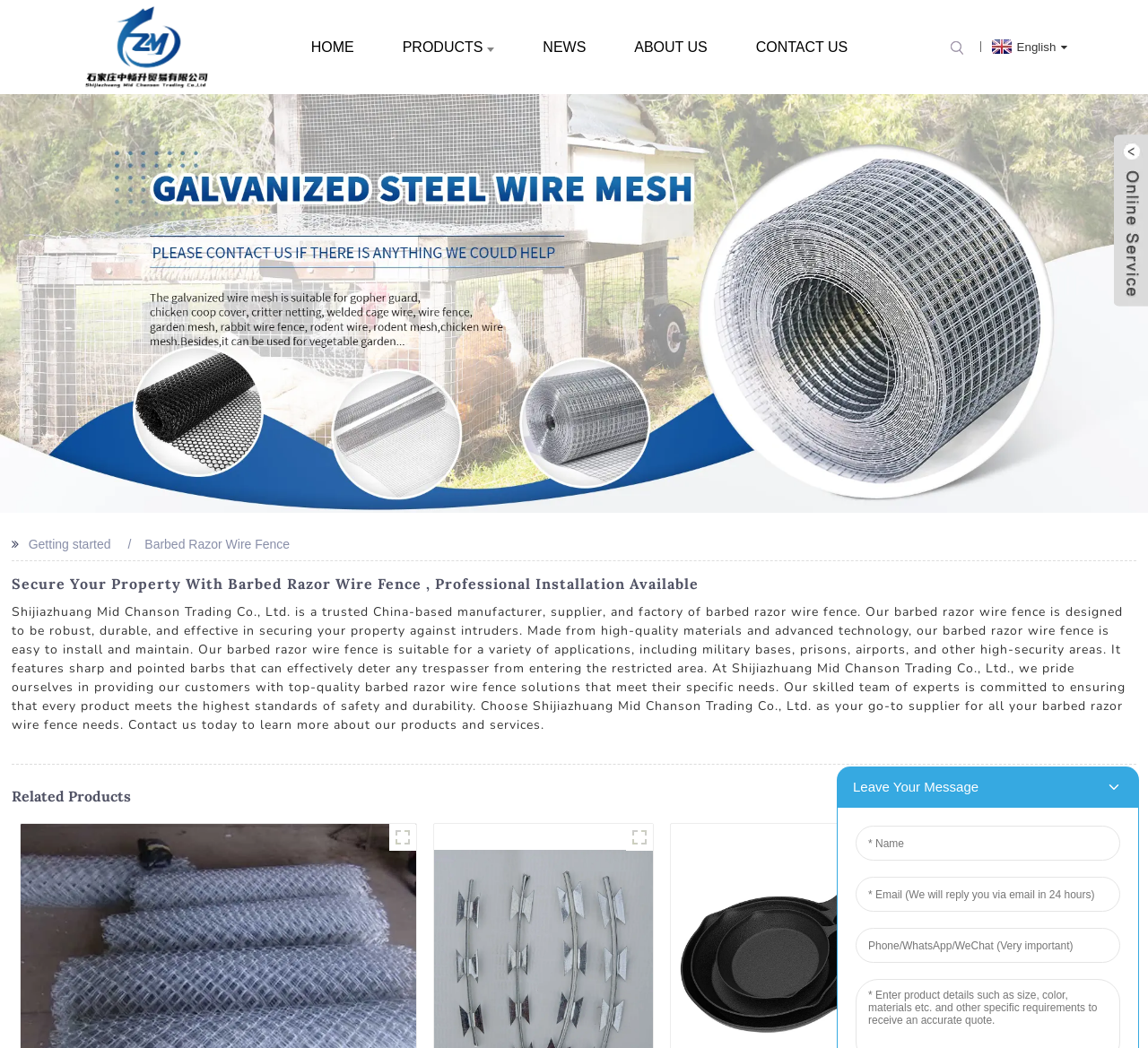Describe all the key features of the webpage in detail.

This webpage is about a China-based factory that manufactures and supplies high-quality barbed razor wire fences. At the top left corner, there is a logo image with a link to the homepage. Next to the logo, there are navigation links to different sections of the website, including "HOME", "PRODUCTS", "NEWS", "ABOUT US", and "CONTACT US". 

On the top right corner, there is a language selection link with a dropdown icon. Below the navigation links, there is a banner image that spans the entire width of the page. 

The main content of the webpage starts with a heading that reads "Secure Your Property With Barbed Razor Wire Fence, Professional Installation Available". Below the heading, there is a brief introduction to the company, Shijiazhuang Mid Chanson Trading Co., Ltd., which describes its products and services. The text explains that the company offers high-quality barbed razor wire fences designed for securing properties against intruders, and that its products are suitable for various applications, including military bases, prisons, and airports.

Further down the page, there is a section titled "Related Products" with multiple links to different products, including "cScCc", "sava", "ACVAV", and "acav". These links are arranged in two rows, with four links in each row.